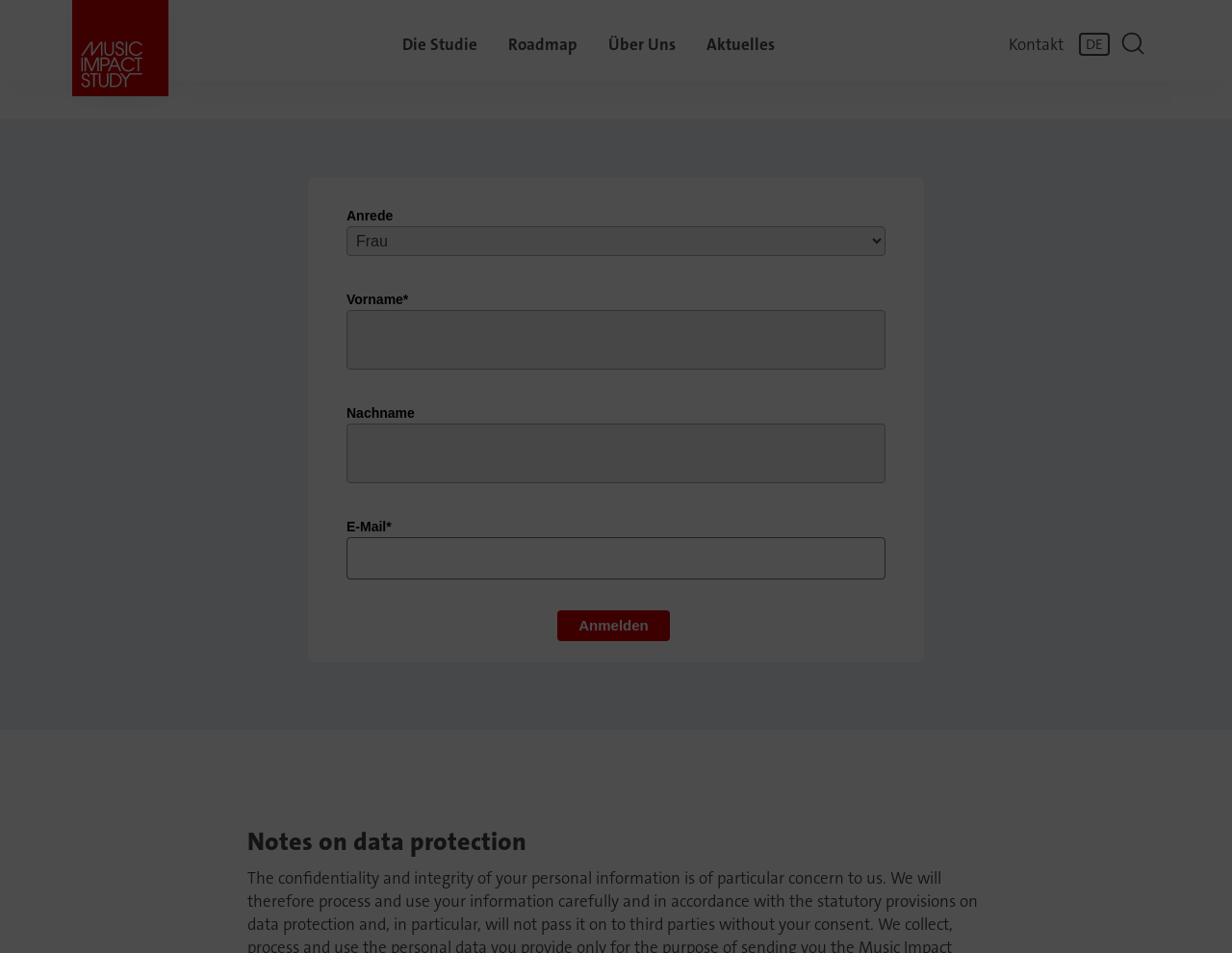Specify the bounding box coordinates of the area to click in order to execute this command: 'Go to the next page'. The coordinates should consist of four float numbers ranging from 0 to 1, and should be formatted as [left, top, right, bottom].

None